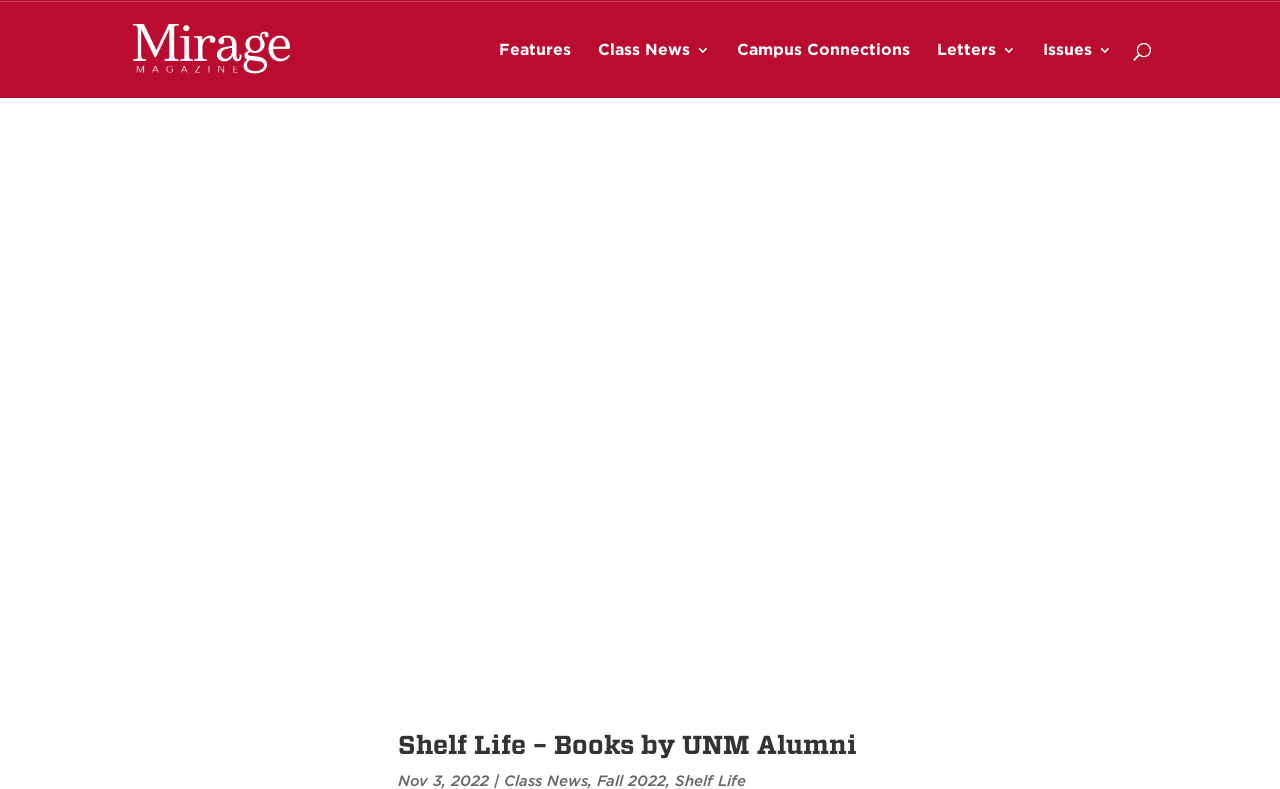Given the element description, predict the bounding box coordinates in the format (top-left x, top-left y, bottom-right x, bottom-right y), using floating point numbers between 0 and 1: Class News

[0.467, 0.091, 0.555, 0.161]